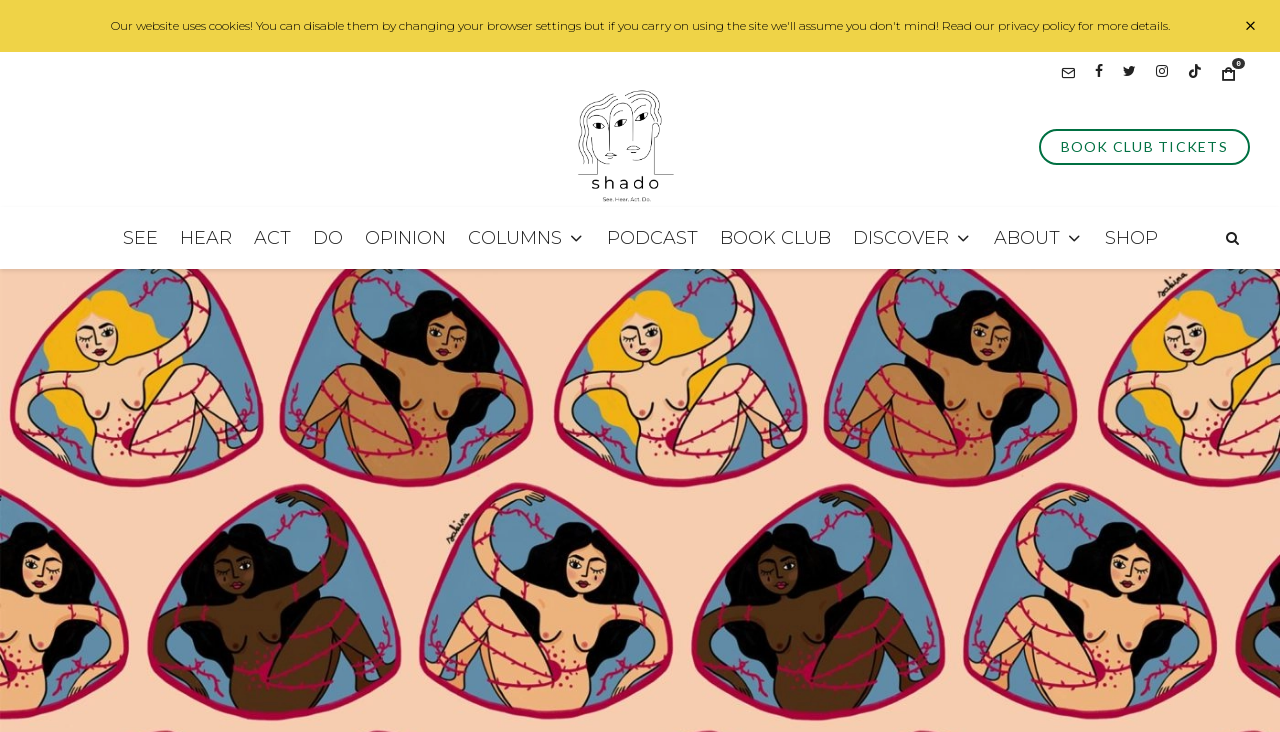Locate the bounding box coordinates of the element that should be clicked to fulfill the instruction: "Read the opinion section".

[0.276, 0.282, 0.357, 0.368]